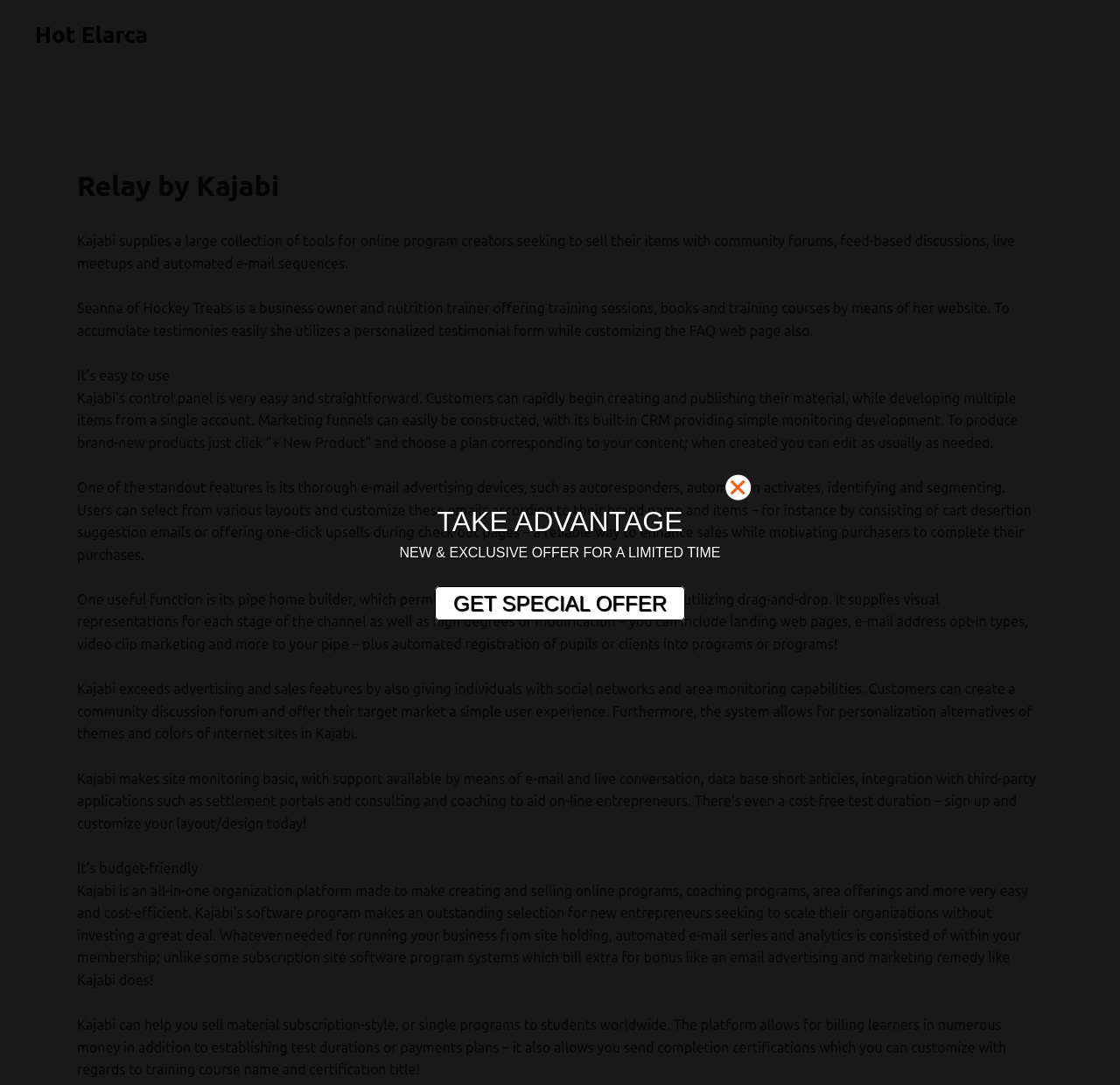Provide a brief response to the question below using one word or phrase:
What is the purpose of the pipe builder in Kajabi?

To make content changes using drag-and-drop